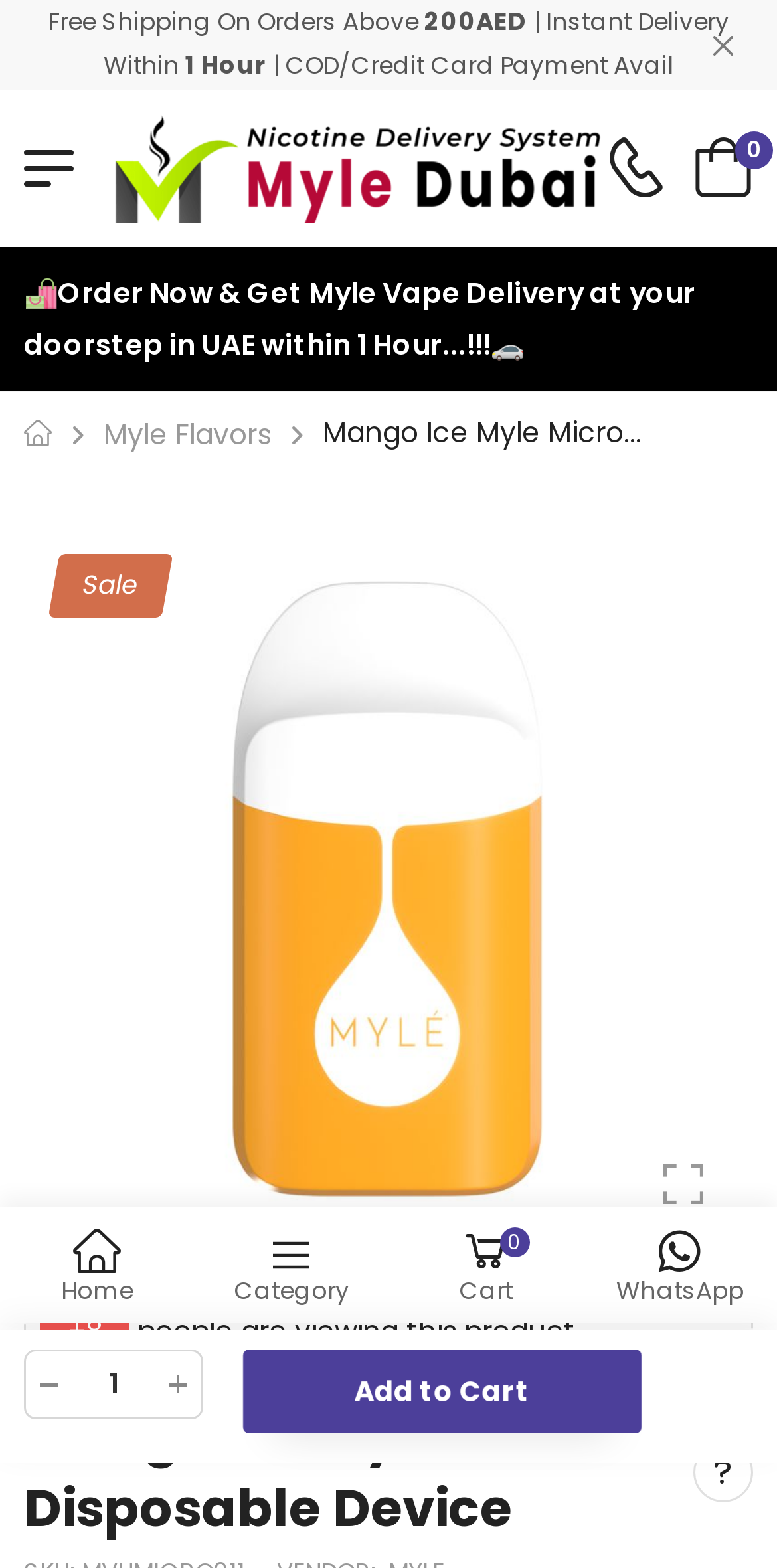Identify and provide the main heading of the webpage.

Mango Ice Myle Micro Disposable Device